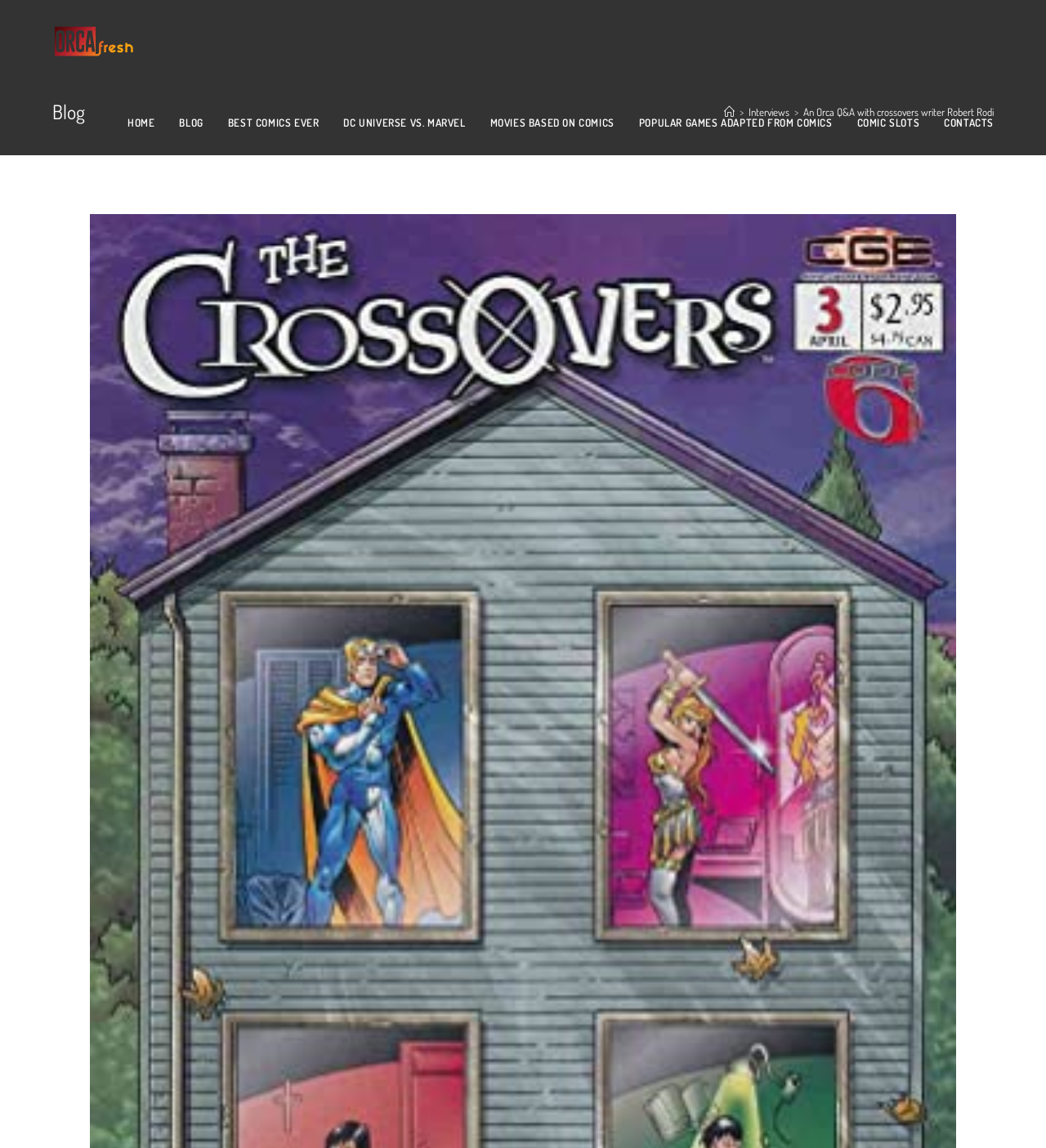Highlight the bounding box coordinates of the element you need to click to perform the following instruction: "contact us."

[0.891, 0.071, 0.962, 0.142]